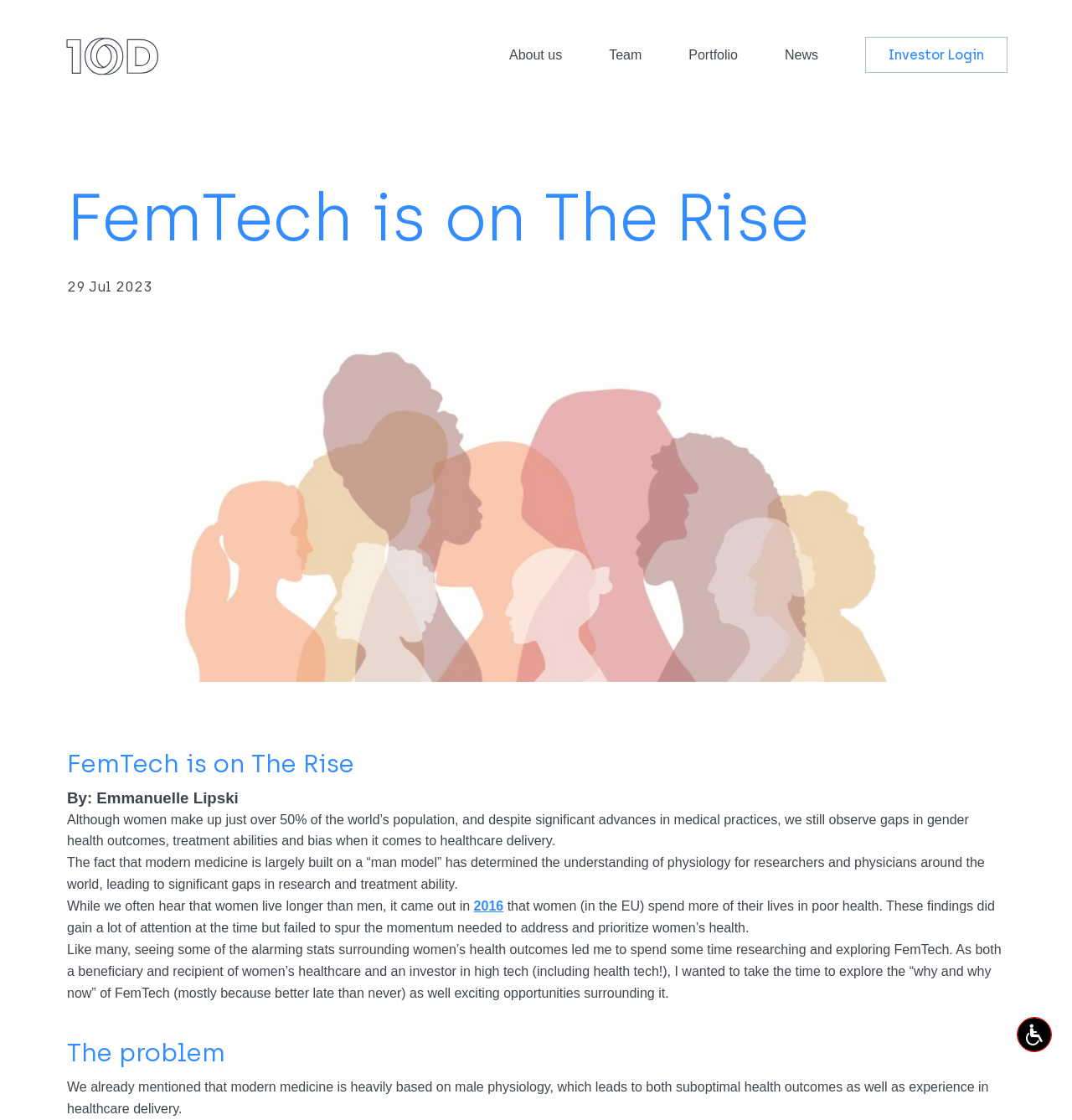Please mark the clickable region by giving the bounding box coordinates needed to complete this instruction: "Read news".

[0.732, 0.042, 0.763, 0.055]